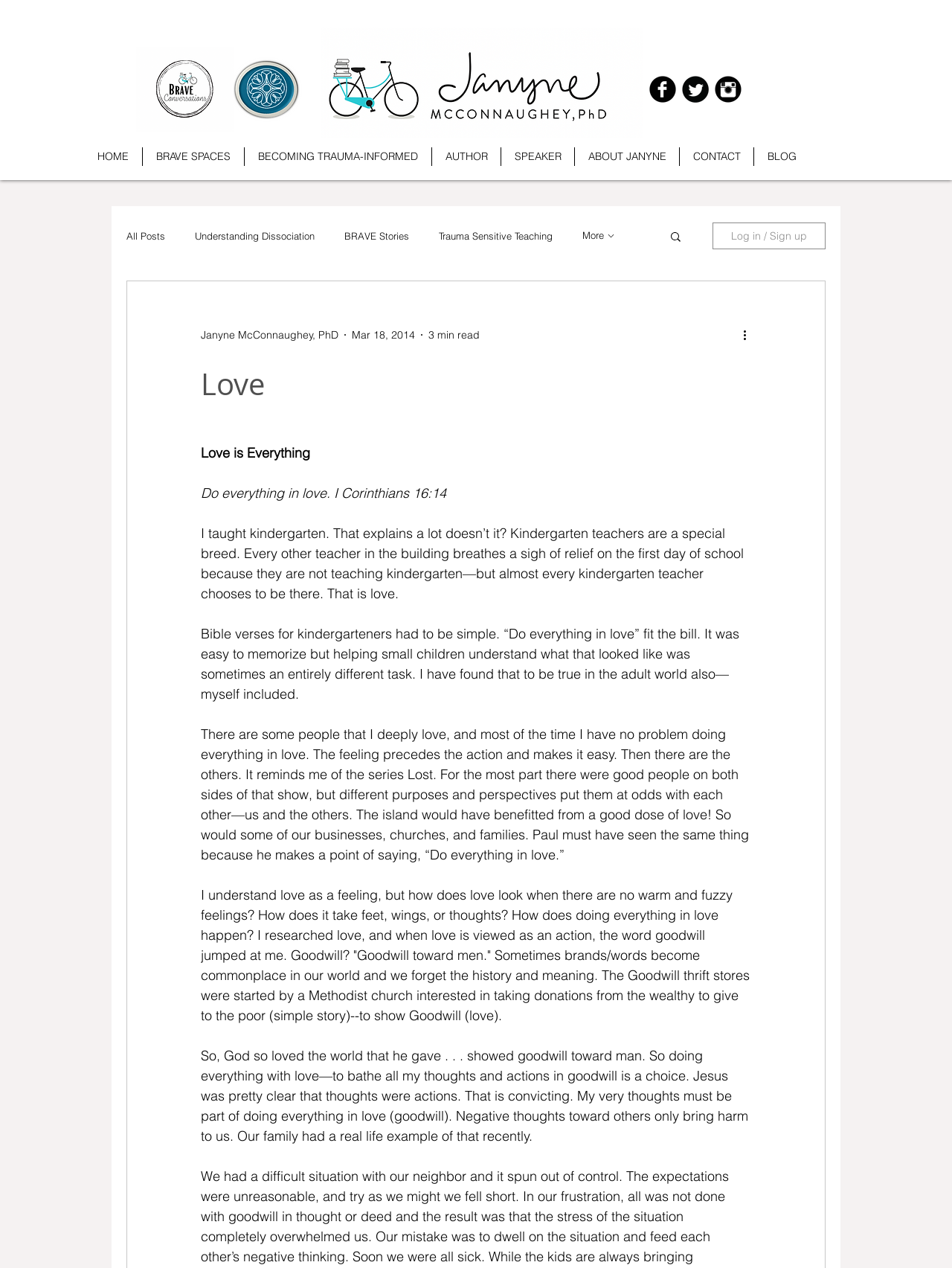How many minutes does it take to read the blog post?
Answer the question with a single word or phrase by looking at the picture.

3 min